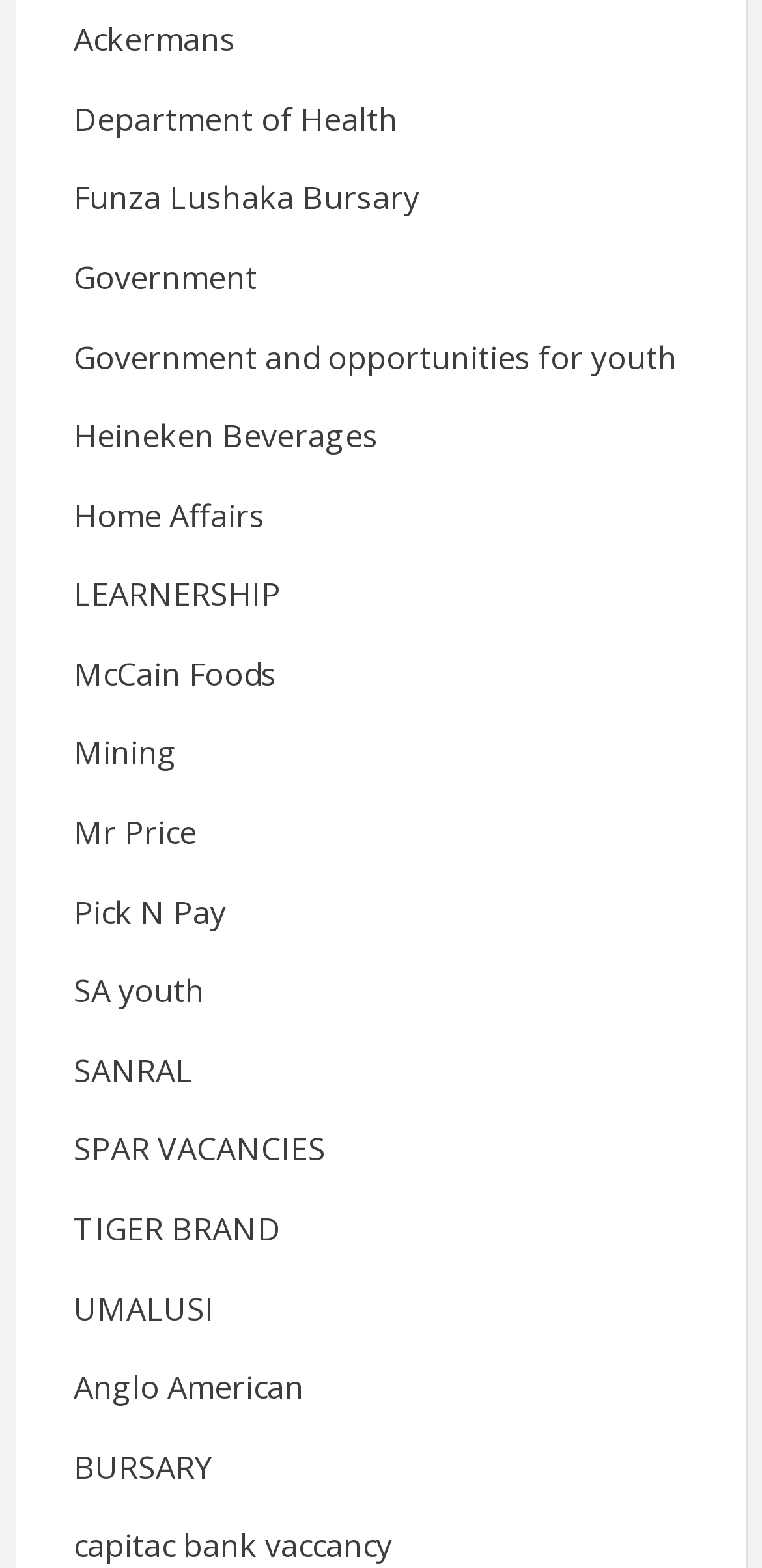Determine the bounding box coordinates of the UI element described below. Use the format (top-left x, top-left y, bottom-right x, bottom-right y) with floating point numbers between 0 and 1: Extra Stuff

None